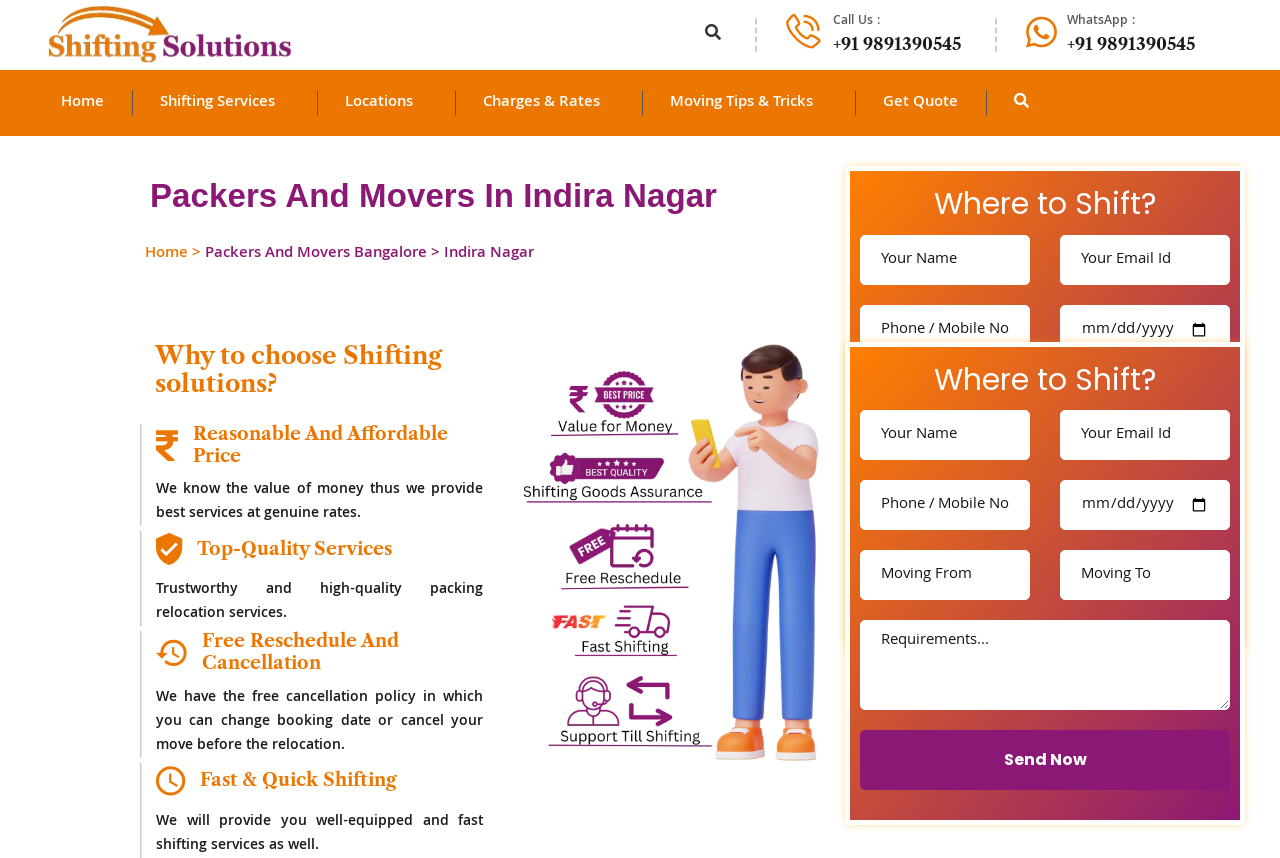What is the purpose of the 'Get Quote' button?
Relying on the image, give a concise answer in one word or a brief phrase.

To get a quote for relocation services